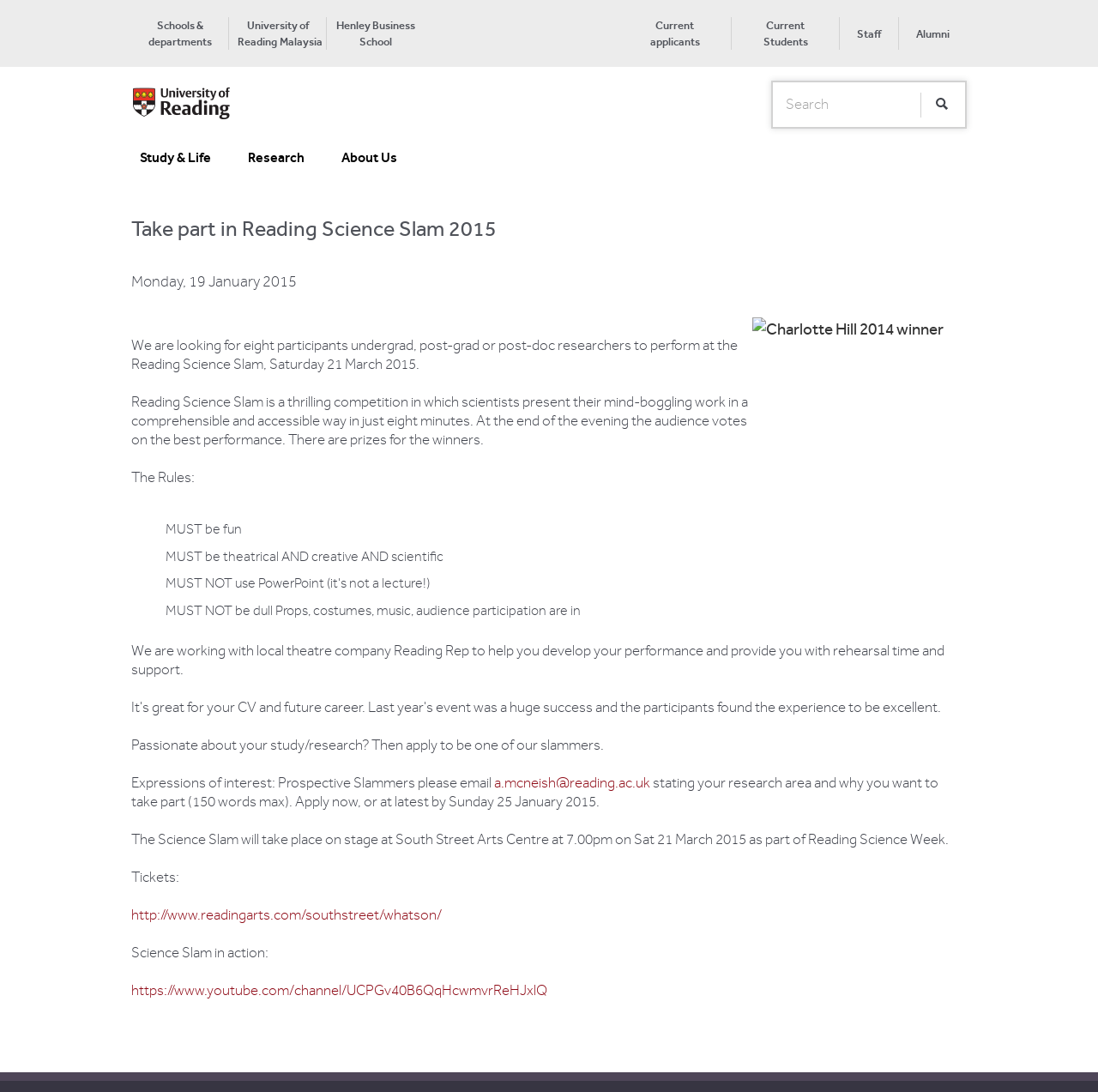What is the deadline to apply for the Science Slam?
Provide an in-depth answer to the question, covering all aspects.

According to the webpage, prospective slammers need to email their expressions of interest by Sunday 25 January 2015, stating their research area and why they want to take part.